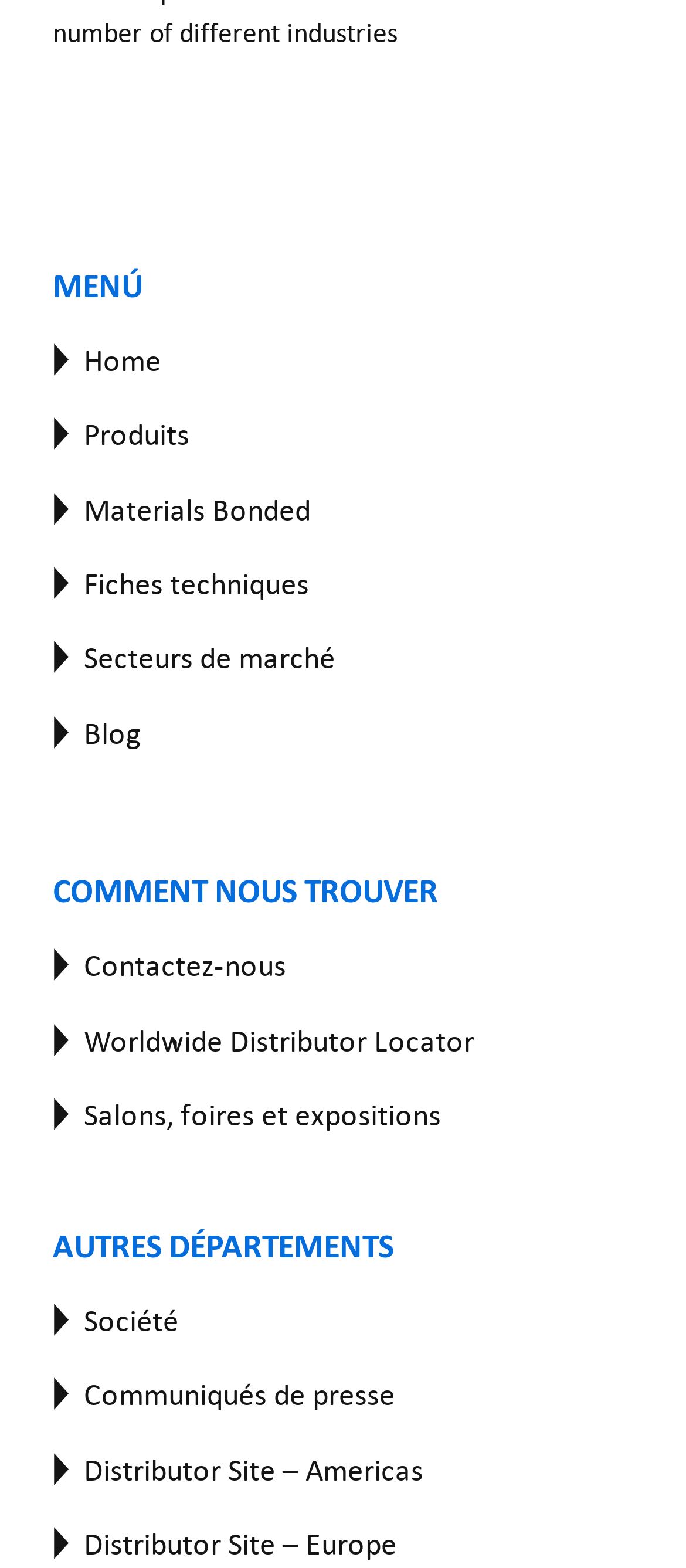Give a succinct answer to this question in a single word or phrase: 
What is the name of the company?

Permabond